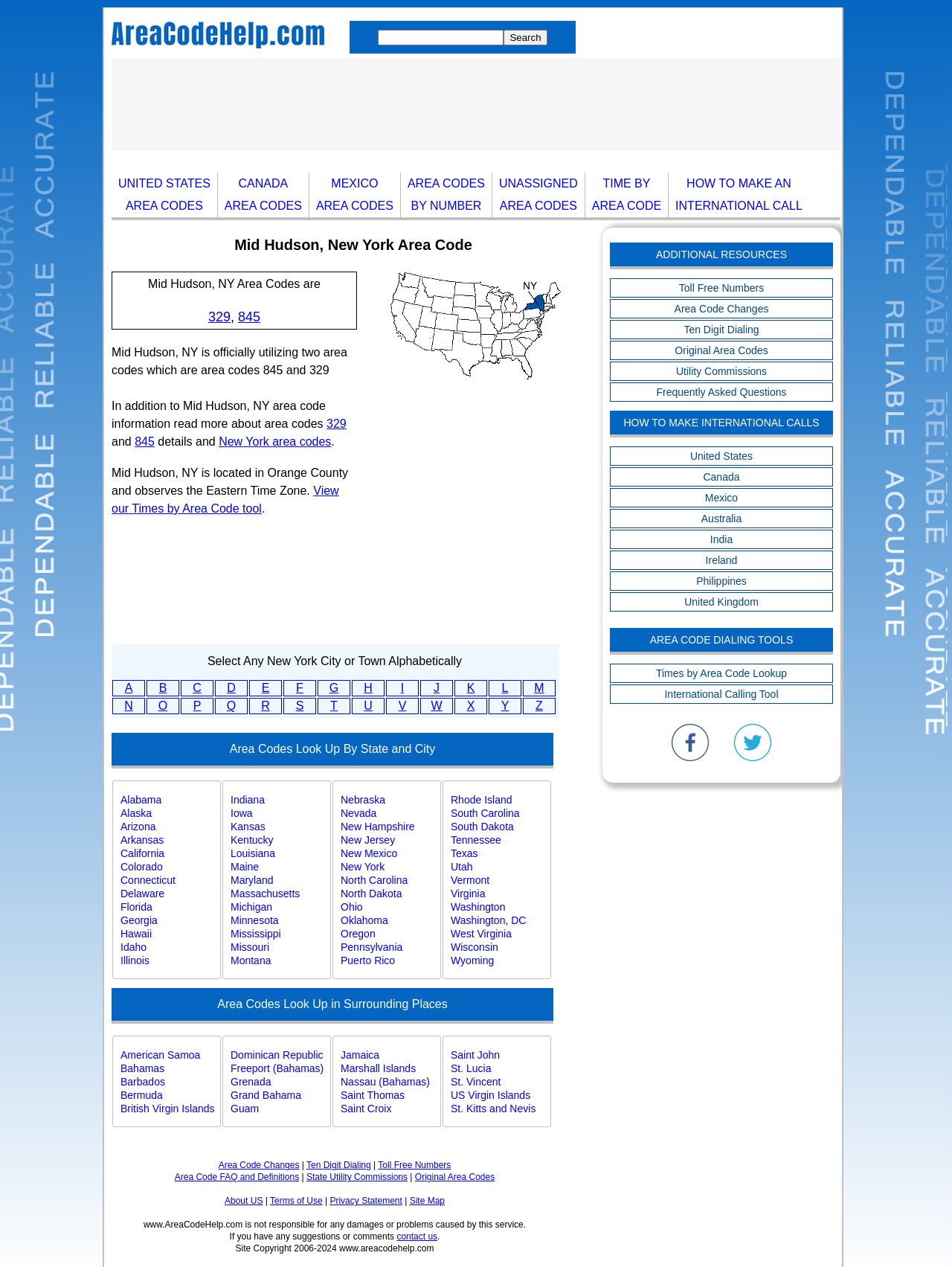Using details from the image, please answer the following question comprehensively:
How many area codes are officially utilized by Mid Hudson, NY?

The webpage provides information about Mid Hudson, New York area codes. According to the static text, 'Mid Hudson, NY is officially utilizing two area codes which are area codes 845 and 329.', Mid Hudson, NY officially utilizes two area codes.